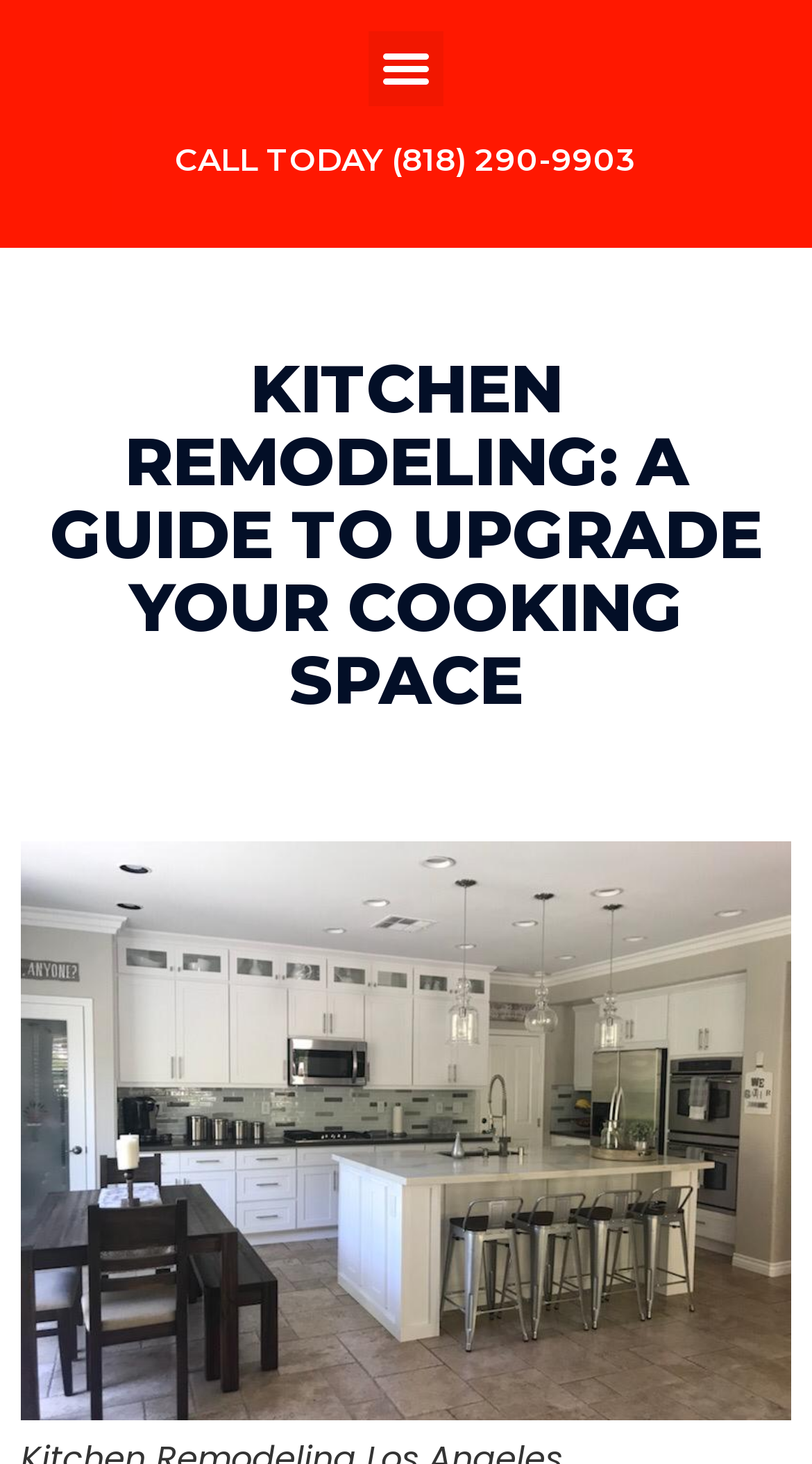Determine the bounding box coordinates (top-left x, top-left y, bottom-right x, bottom-right y) of the UI element described in the following text: parent_node: HPCNetworking

None